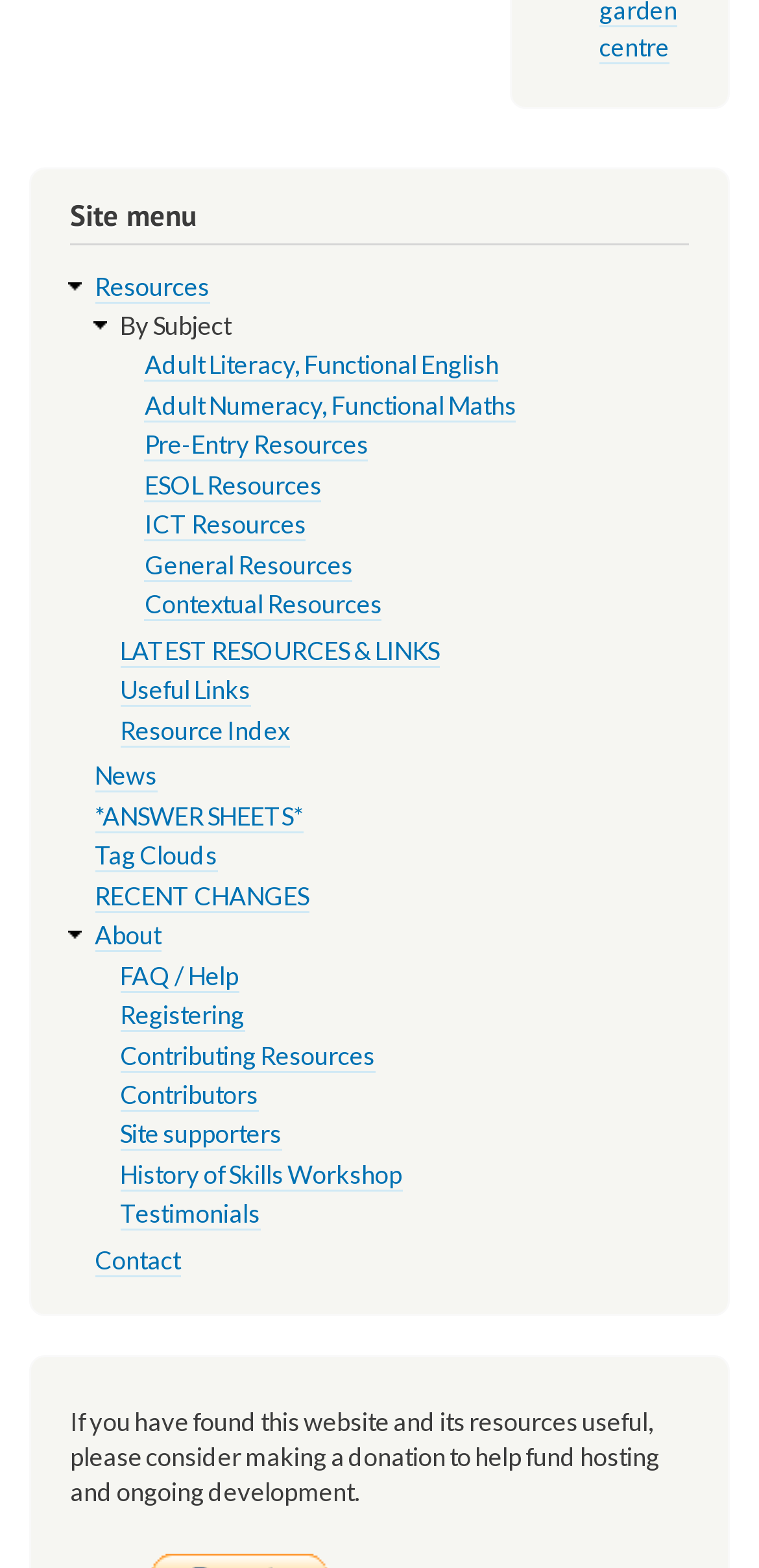Find the bounding box coordinates for the HTML element described as: "Contact". The coordinates should consist of four float values between 0 and 1, i.e., [left, top, right, bottom].

[0.125, 0.793, 0.238, 0.815]